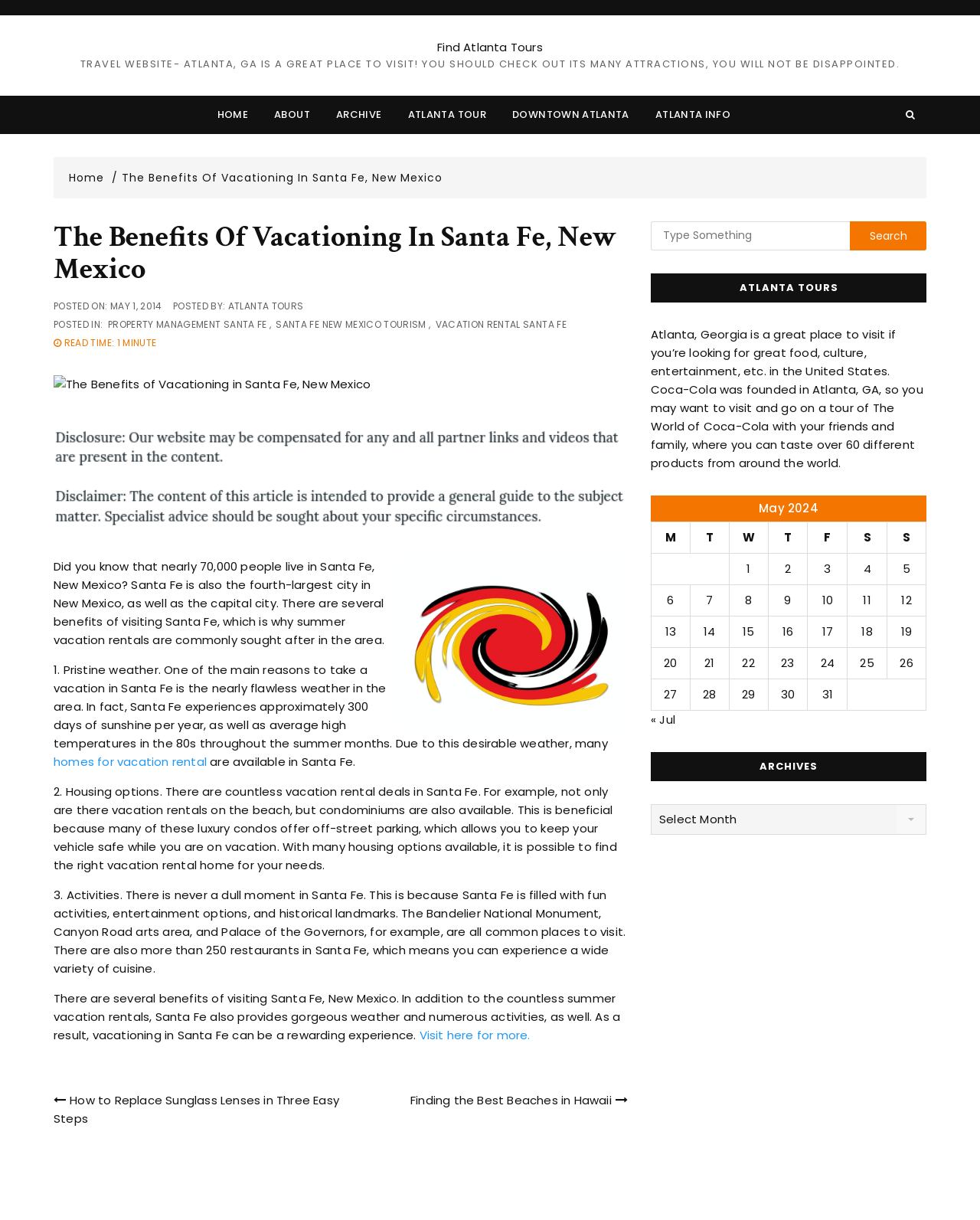Identify the bounding box for the UI element described as: "Atlanta Tours". The coordinates should be four float numbers between 0 and 1, i.e., [left, top, right, bottom].

[0.233, 0.245, 0.31, 0.257]